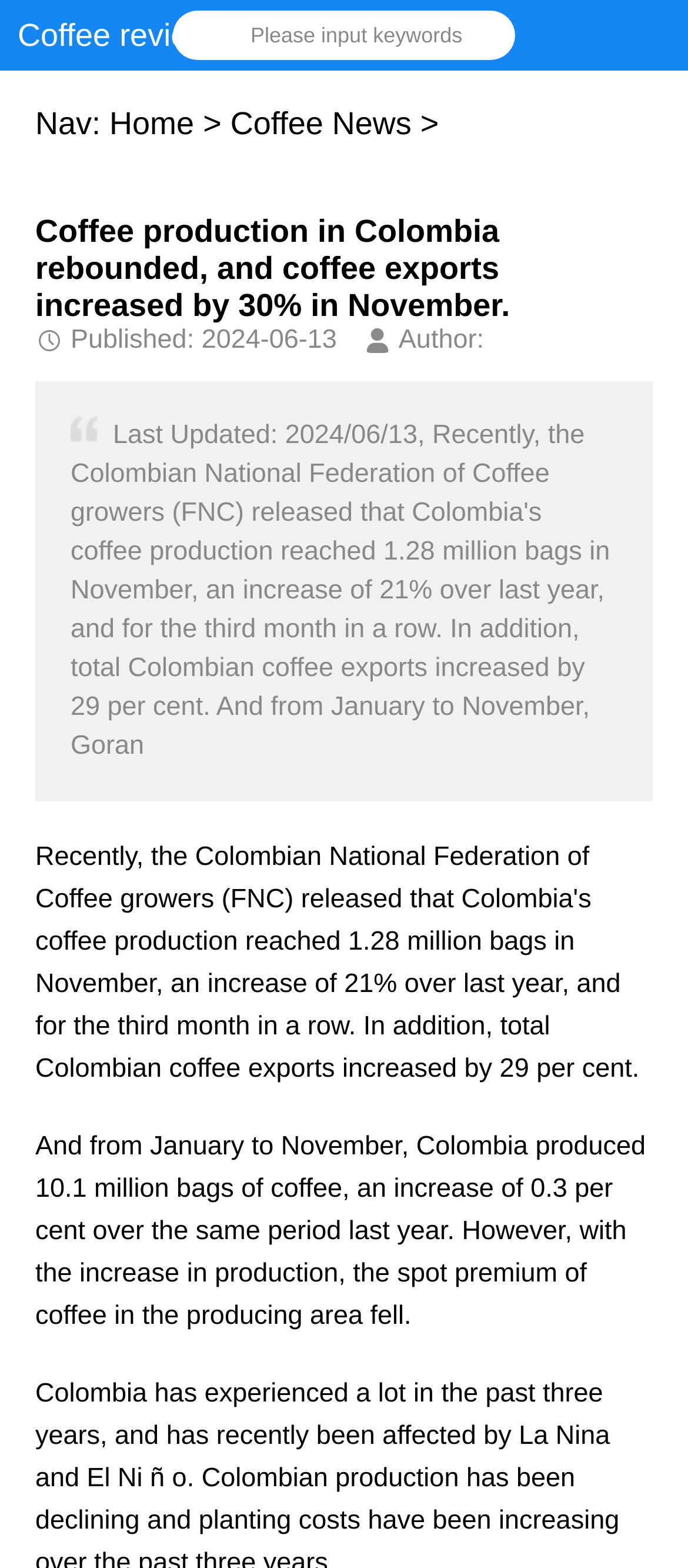Answer the question with a brief word or phrase:
What is the increase in coffee exports in November?

30%